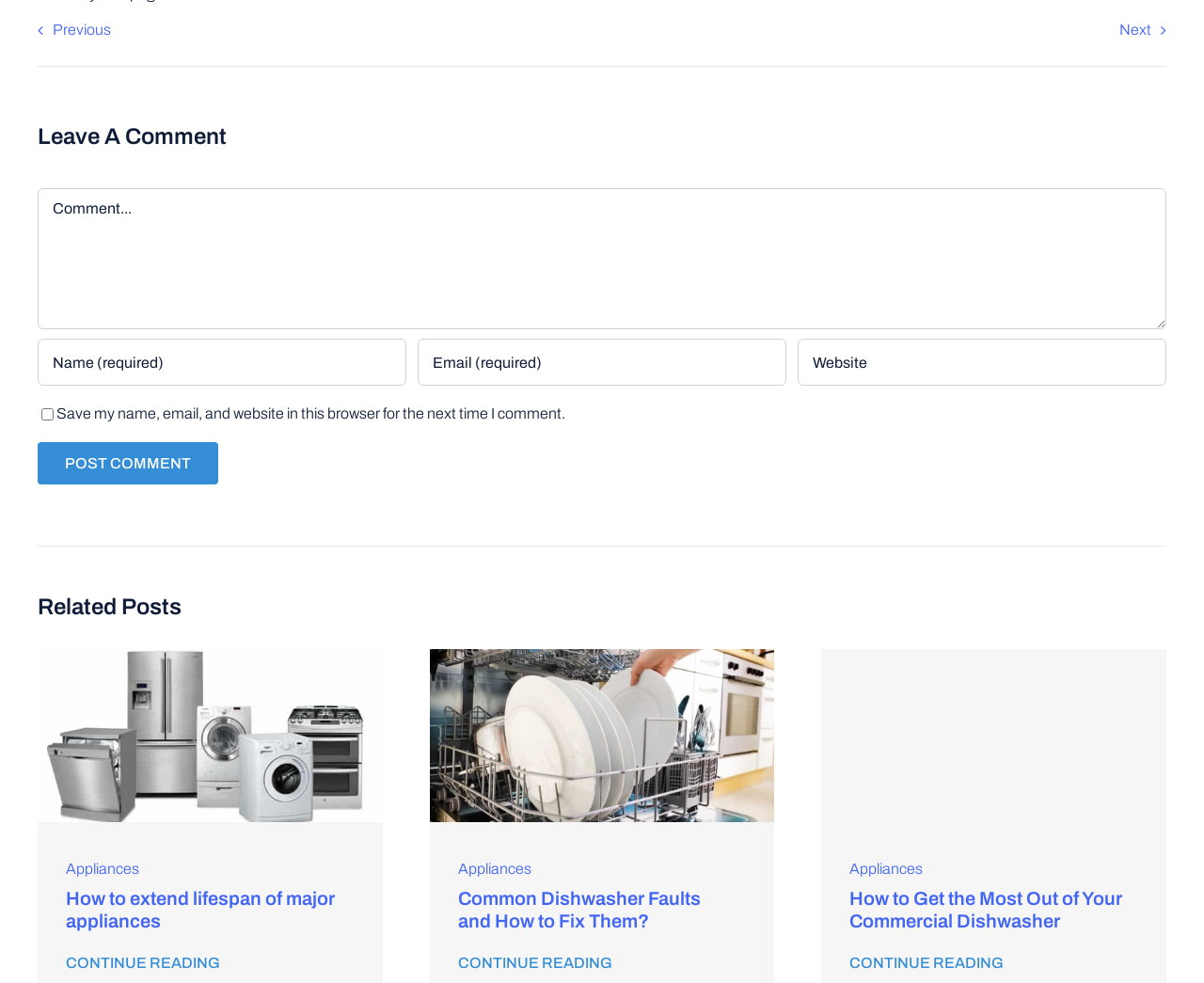Provide a brief response to the question below using a single word or phrase: 
What is the purpose of the 'Next' link?

Go to next page